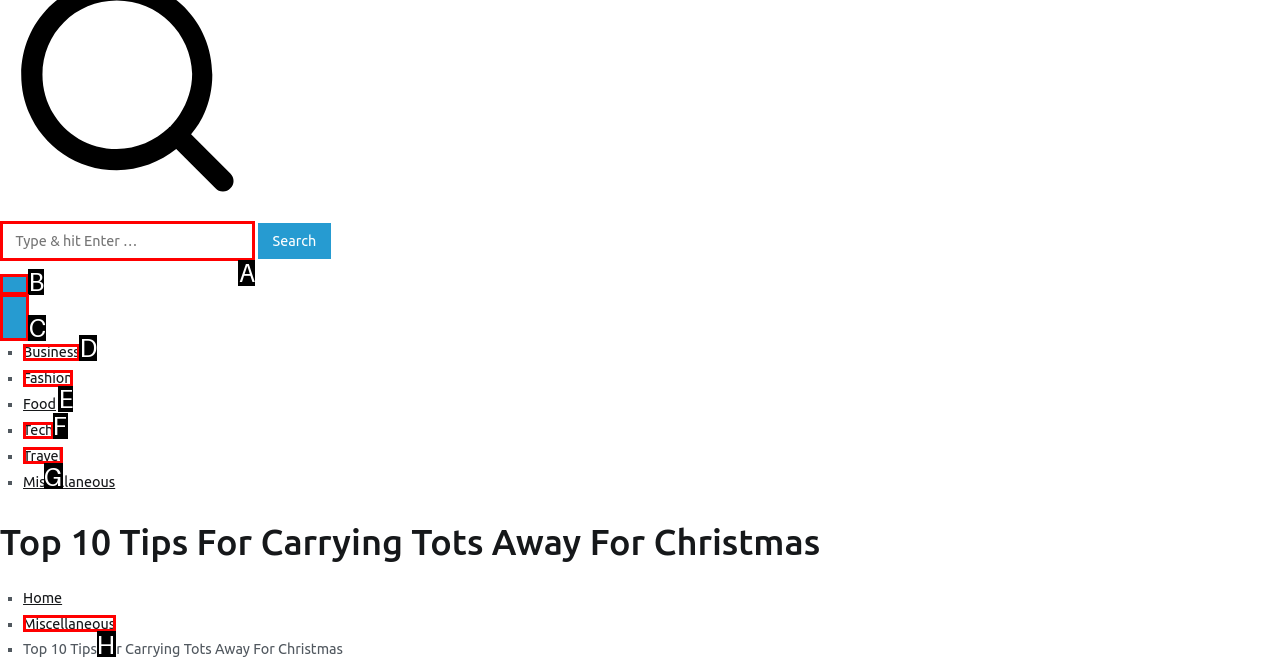To complete the instruction: Search for something, which HTML element should be clicked?
Respond with the option's letter from the provided choices.

A